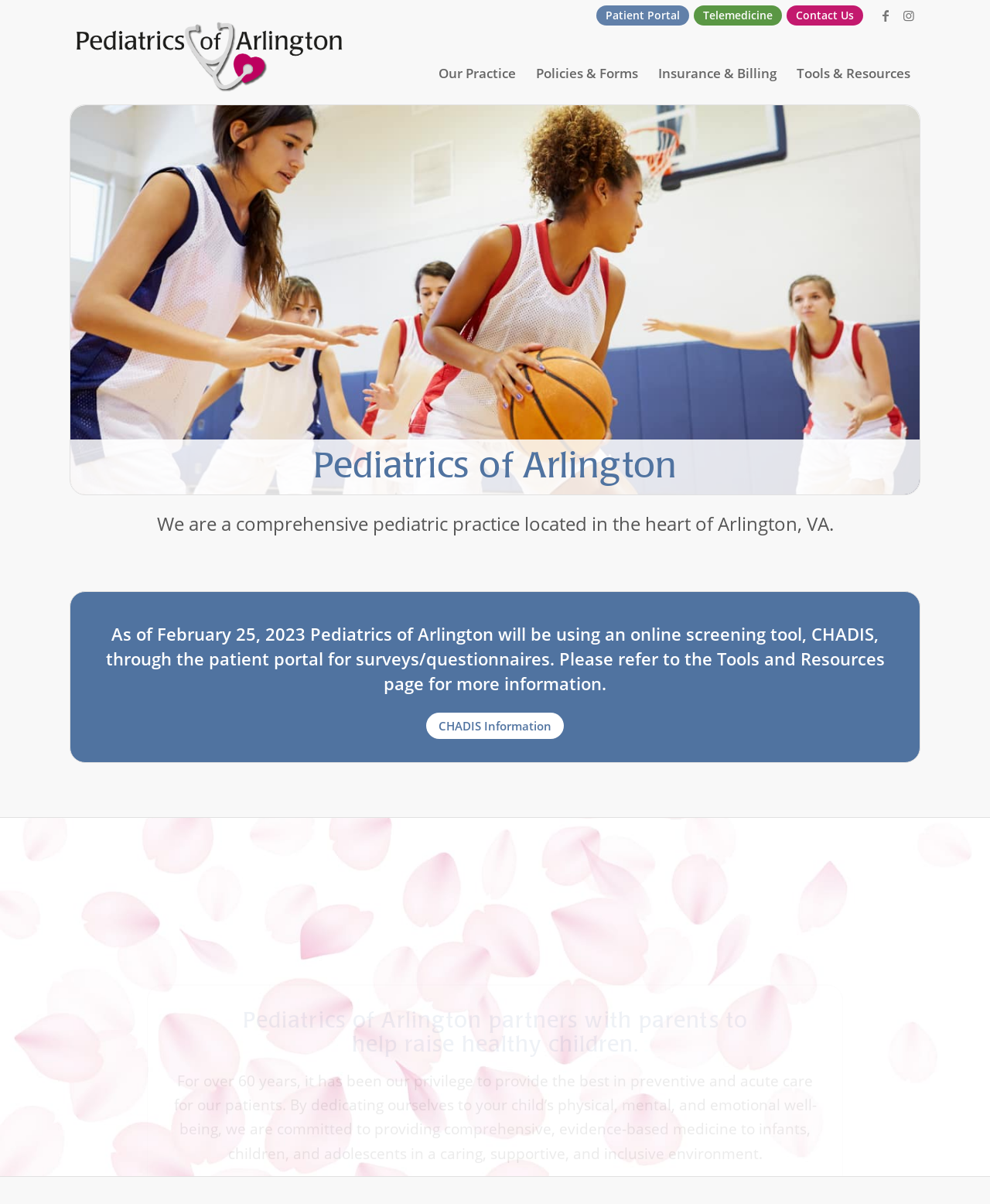Extract the heading text from the webpage.

Pediatrics of Arlington